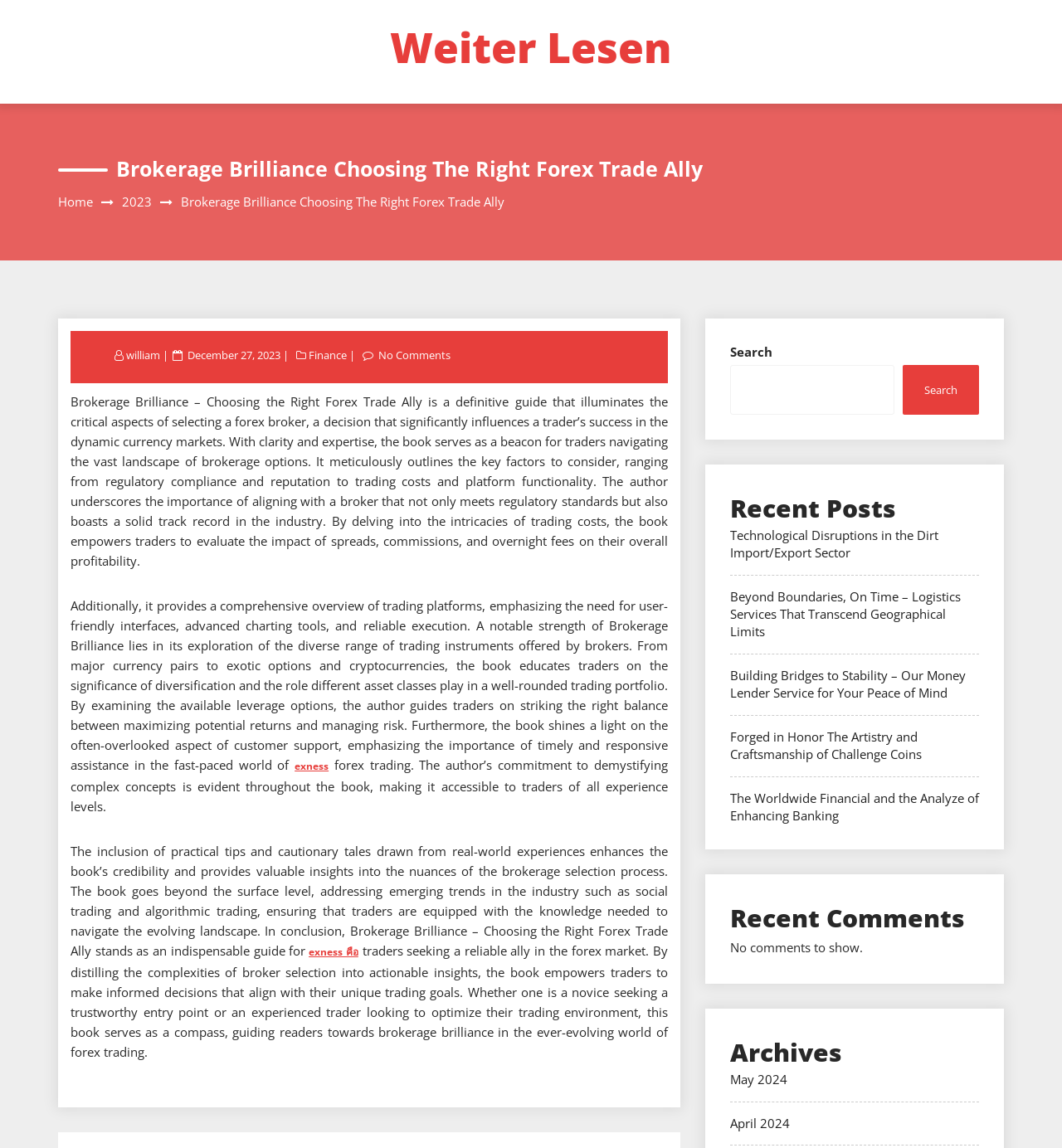Please determine the bounding box coordinates of the section I need to click to accomplish this instruction: "Read the 'Brokerage Brilliance Choosing The Right Forex Trade Ally' article".

[0.17, 0.168, 0.475, 0.182]